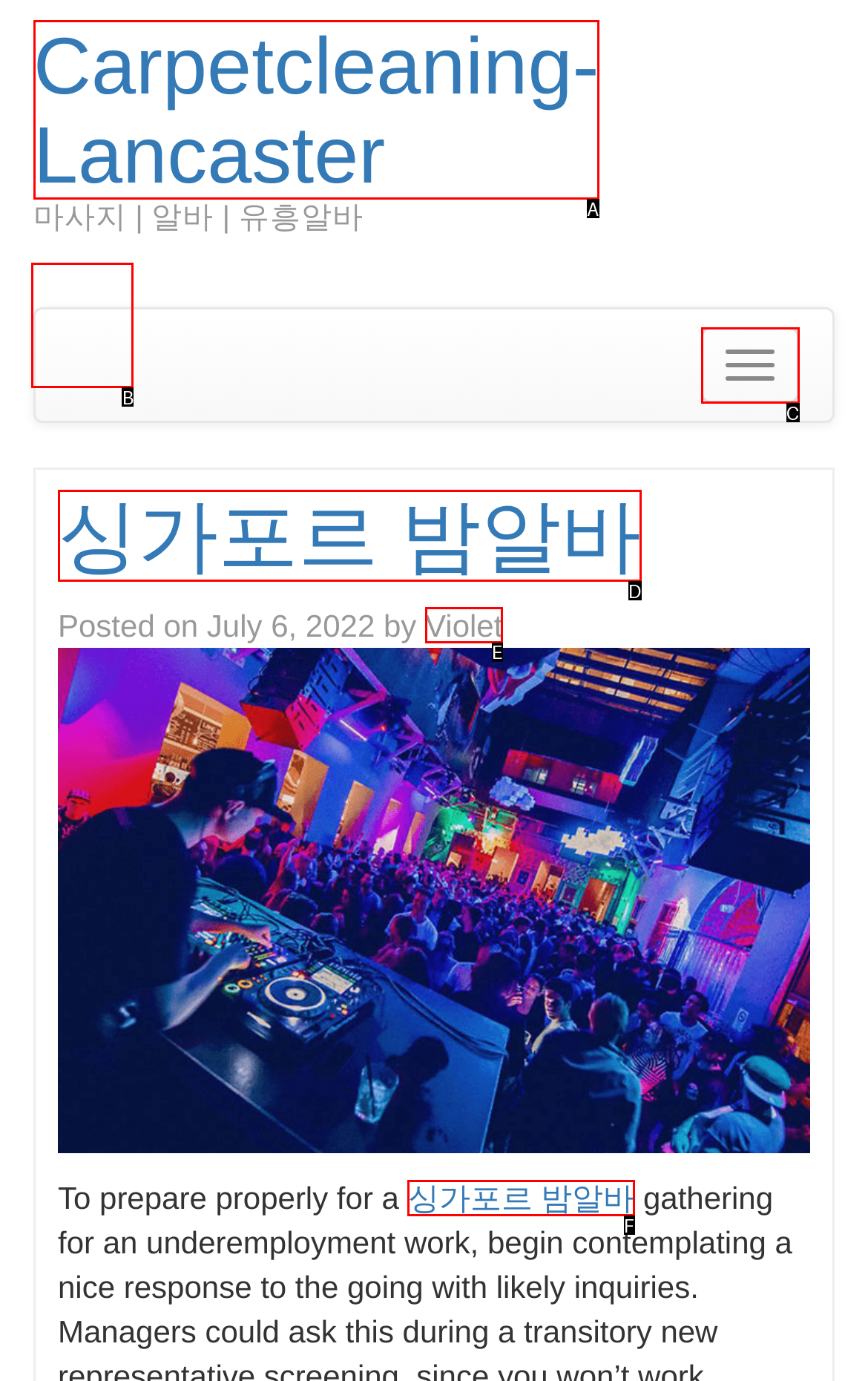Given the description: Skip to content, identify the HTML element that fits best. Respond with the letter of the correct option from the choices.

B